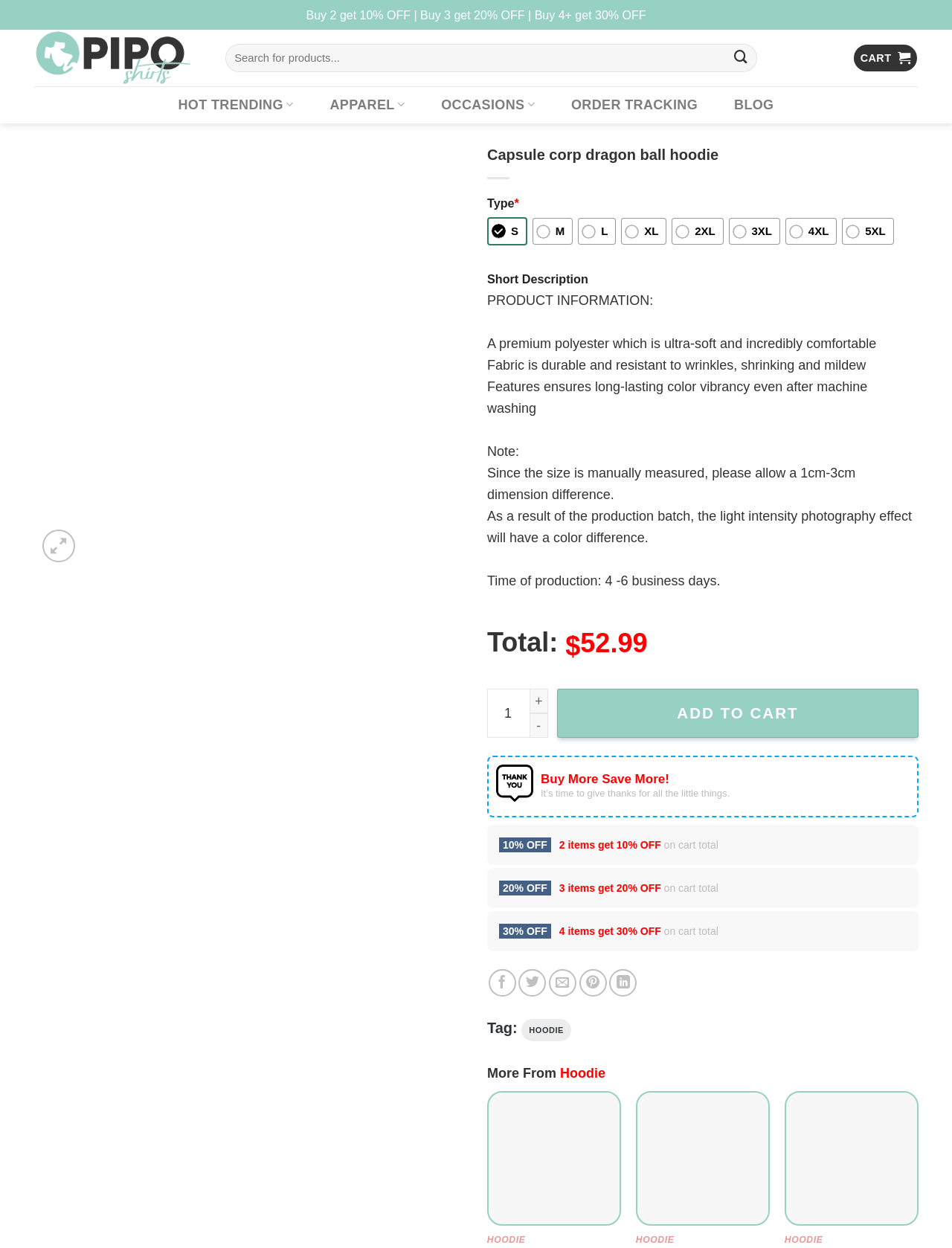Please provide a comprehensive answer to the question below using the information from the image: What is the price of the hoodie?

I found this answer by looking at the 'Total:' section, where it says 'Total: $52.99'.